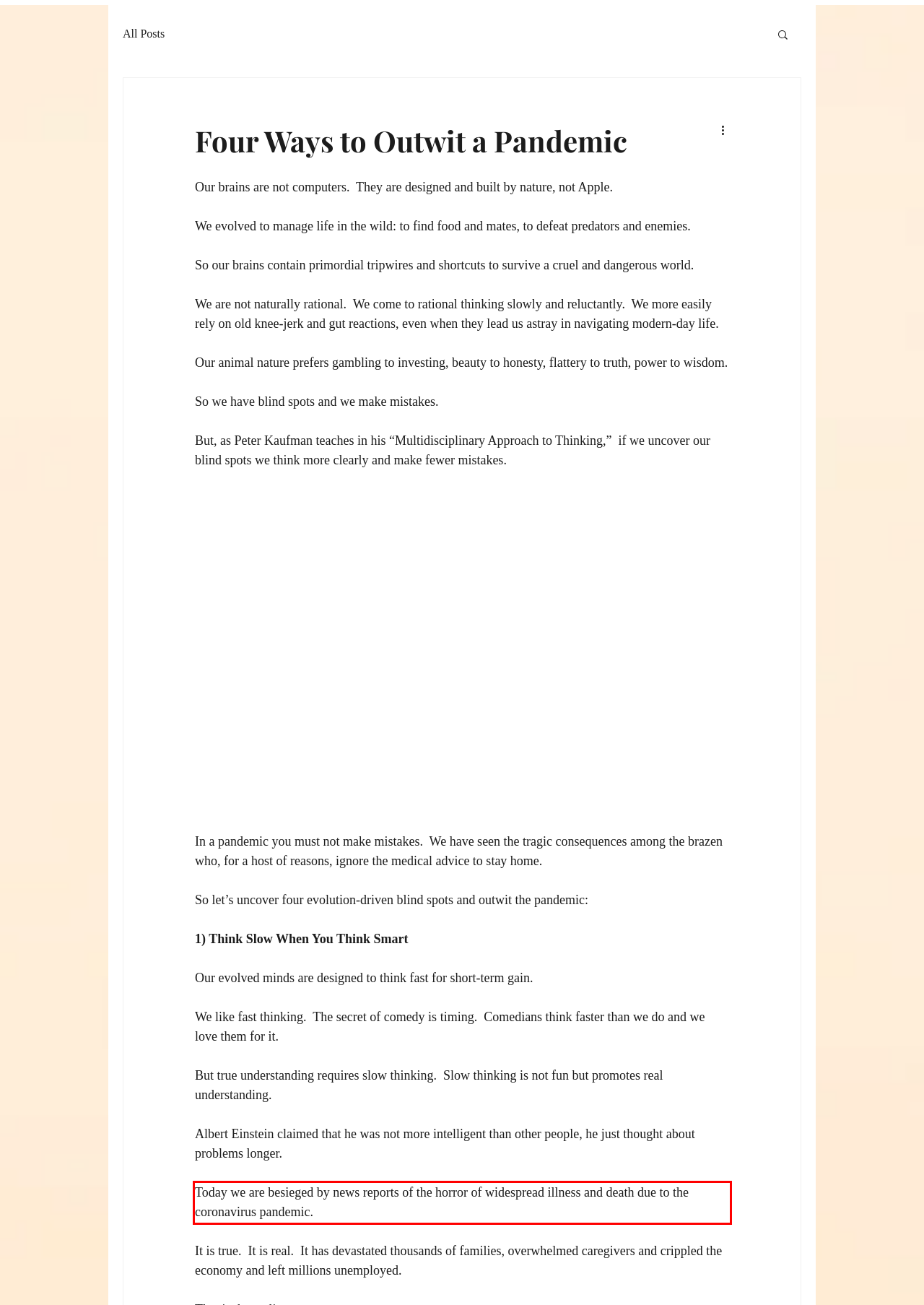You have a screenshot of a webpage with a UI element highlighted by a red bounding box. Use OCR to obtain the text within this highlighted area.

Today we are besieged by news reports of the horror of widespread illness and death due to the coronavirus pandemic.